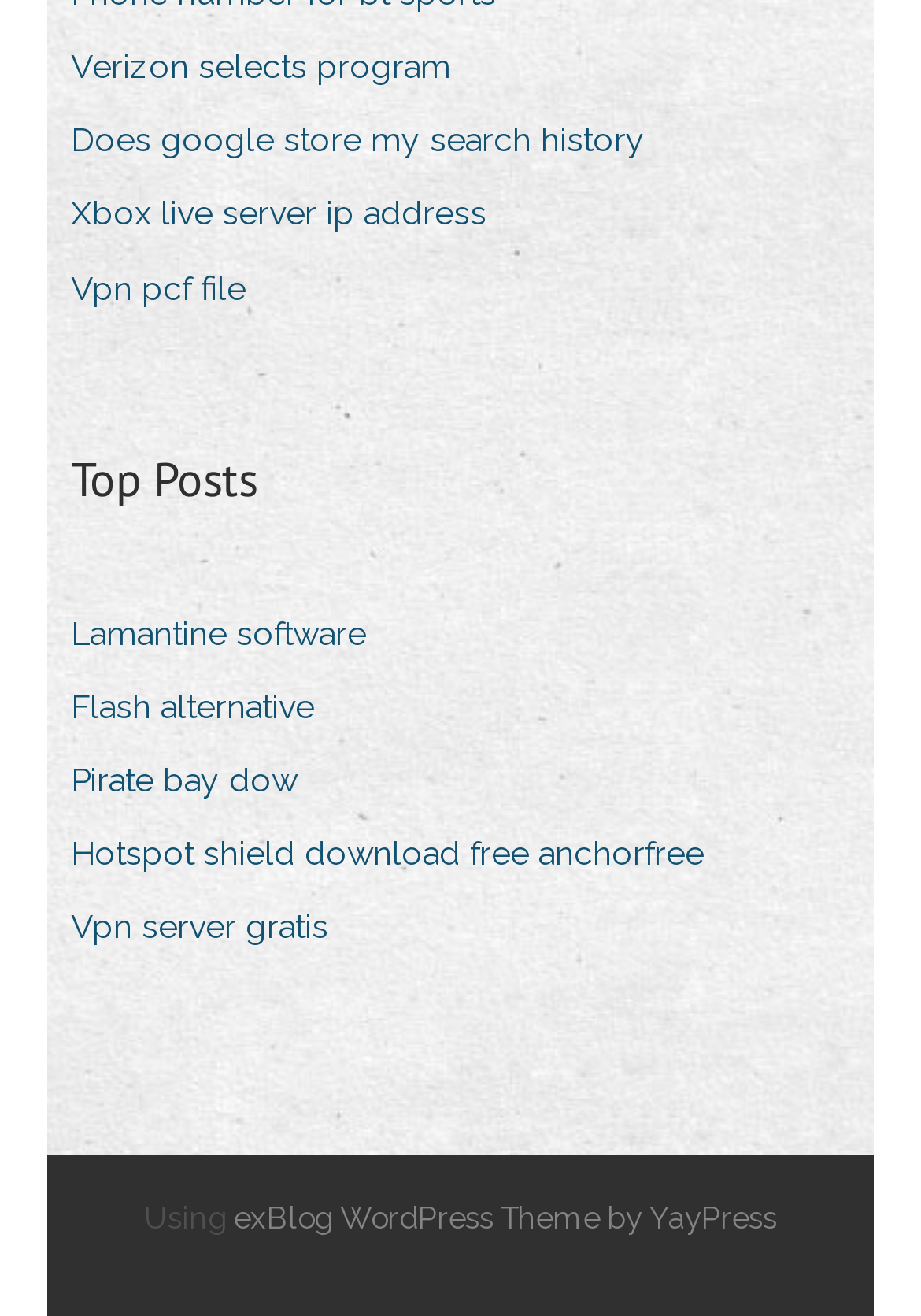Determine the bounding box coordinates of the element's region needed to click to follow the instruction: "Check out exBlog WordPress Theme by YayPress". Provide these coordinates as four float numbers between 0 and 1, formatted as [left, top, right, bottom].

[0.254, 0.911, 0.844, 0.938]